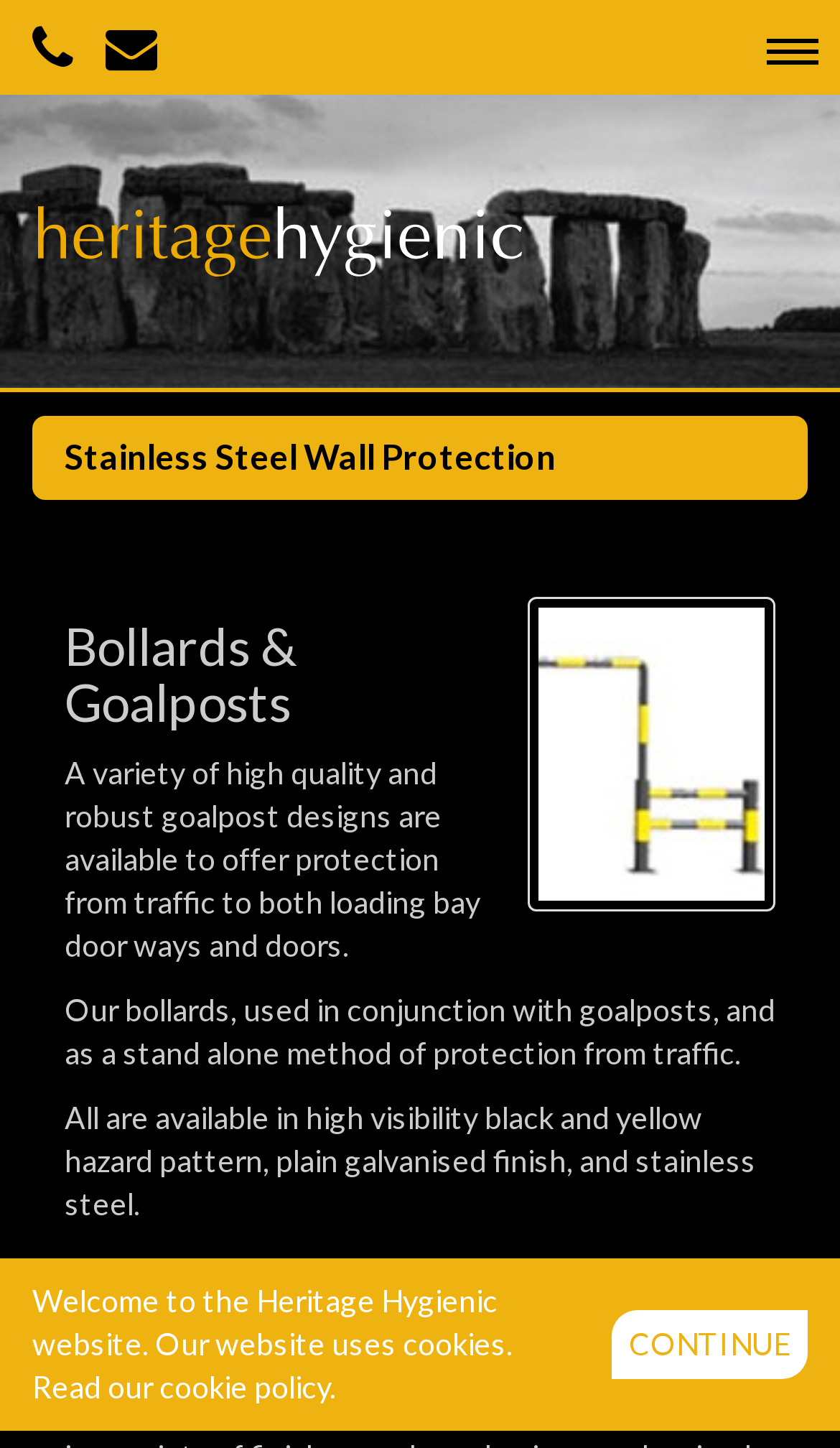Could you please study the image and provide a detailed answer to the question:
What is the purpose of goalposts?

The webpage states that 'A variety of high quality and robust goalpost designs are available to offer protection from traffic to both loading bay door ways and doors.' This implies that the purpose of goalposts is to protect loading bay door ways and doors.